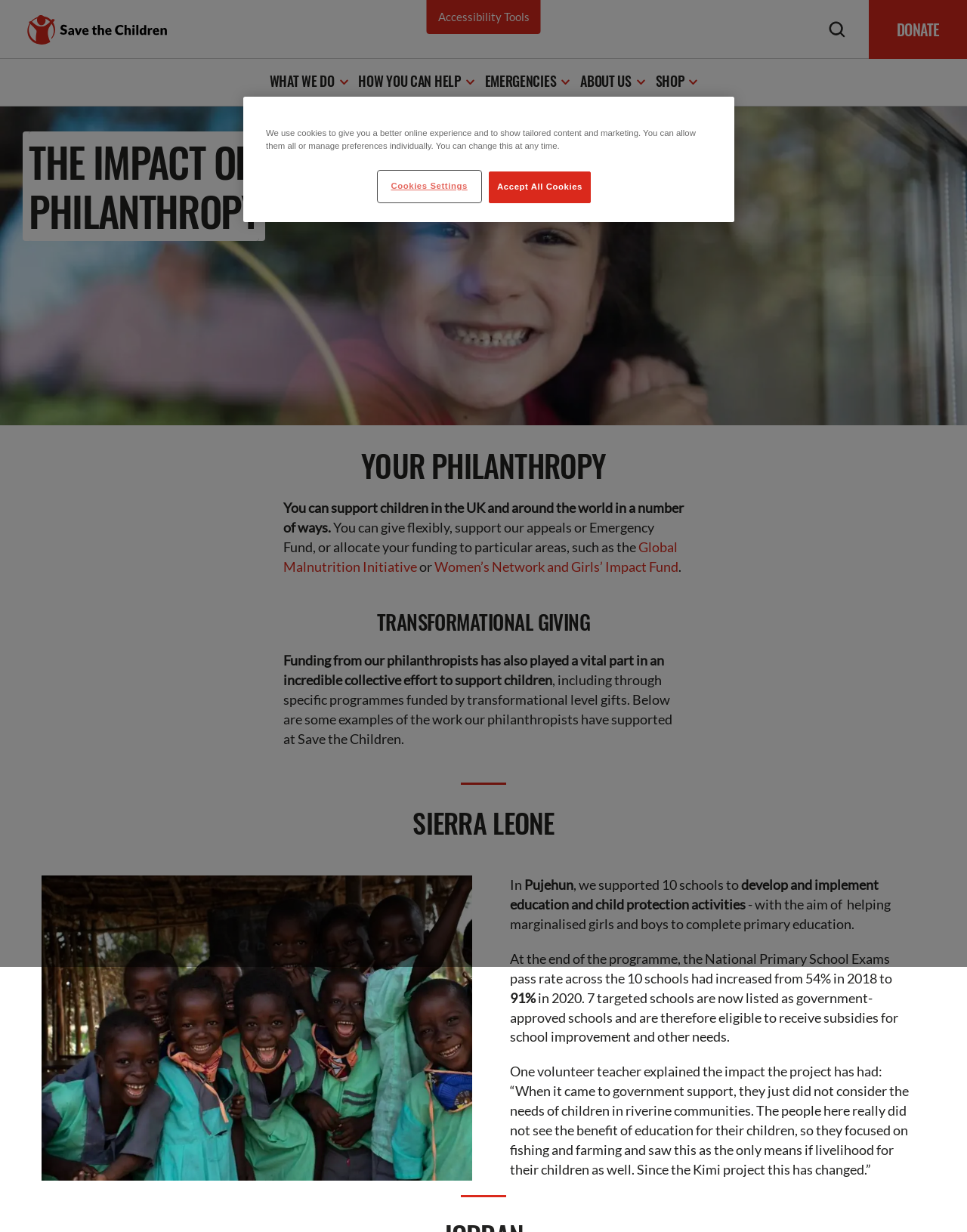What is the impact of philanthropy on children?
Please use the visual content to give a single word or phrase answer.

It makes a huge difference